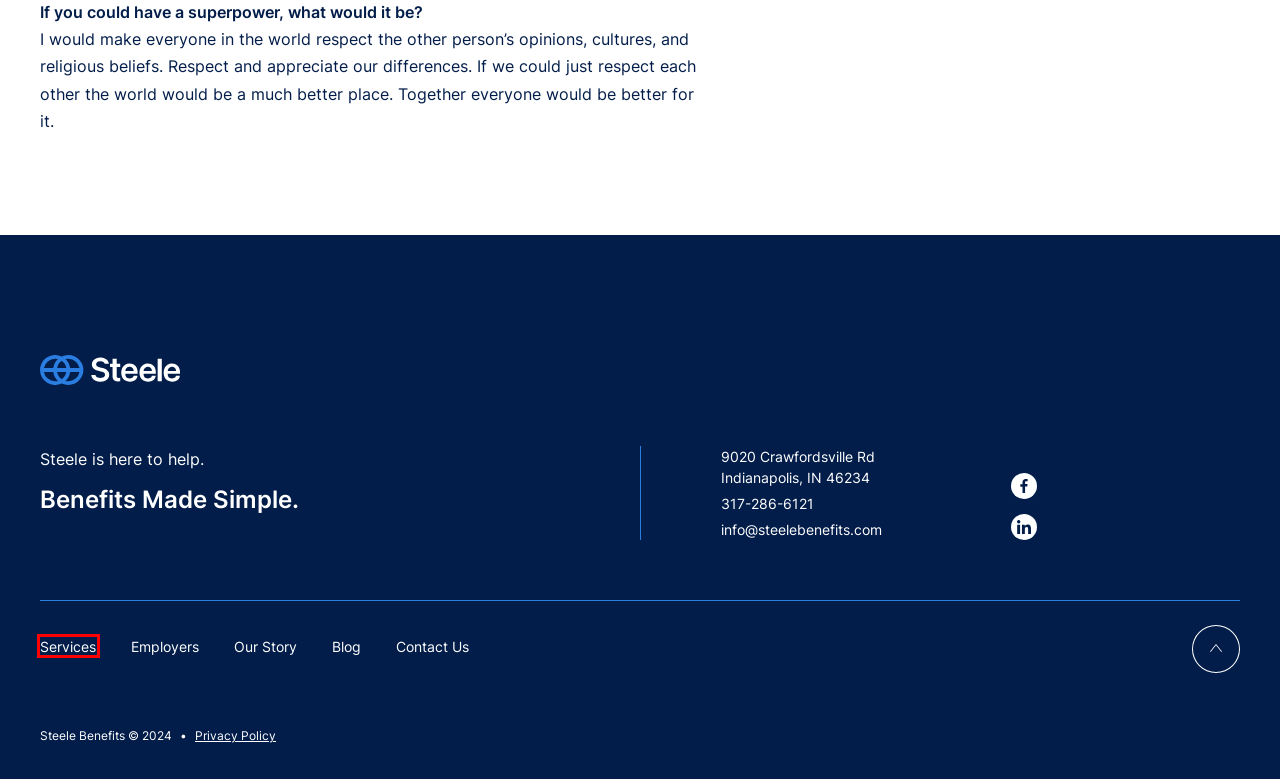Given a screenshot of a webpage with a red bounding box highlighting a UI element, determine which webpage description best matches the new webpage that appears after clicking the highlighted element. Here are the candidates:
A. Technology - Steele
B. Employers & HR - Steele
C. Steele - Benefits Made Simple.
D. Services - Steele
E. Log In ‹ Steele — WordPress
F. Enrollment - Steele
G. 高德地图
H. Privacy Policy - Steele

D